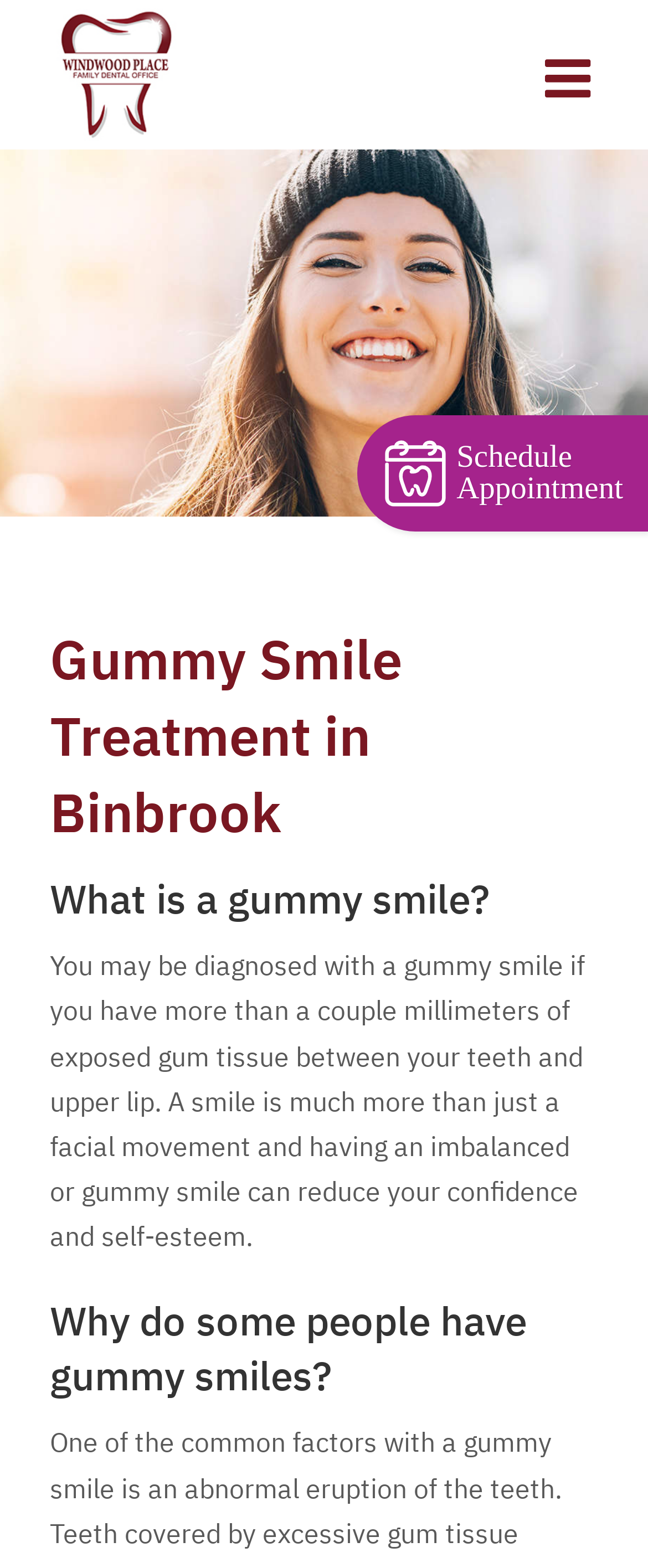Provide your answer to the question using just one word or phrase: What is the topic of the webpage?

Gummy smile treatment